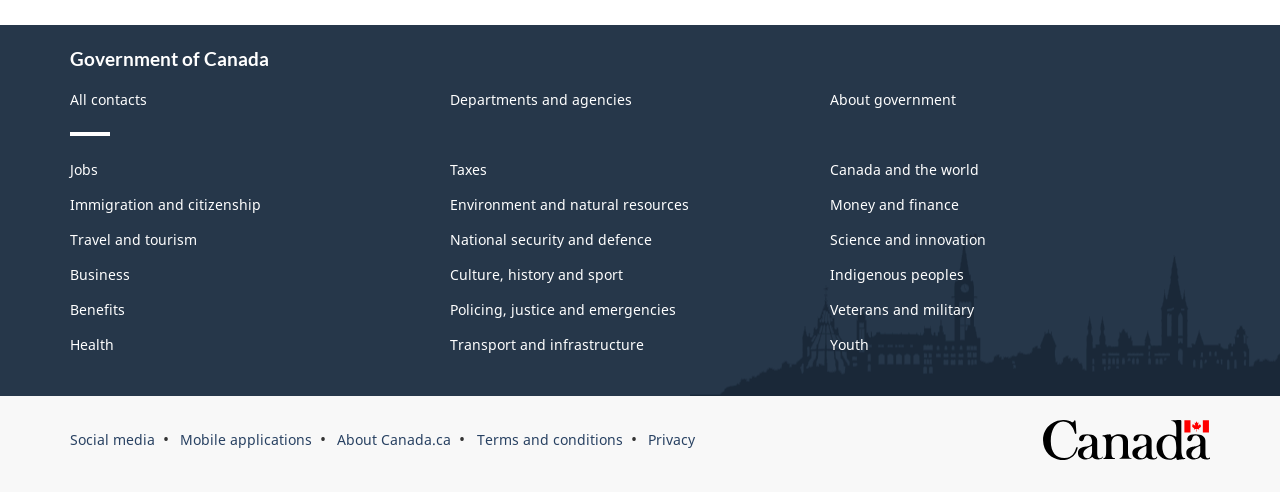Provide your answer to the question using just one word or phrase: What is the symbol of the Government of Canada?

An image